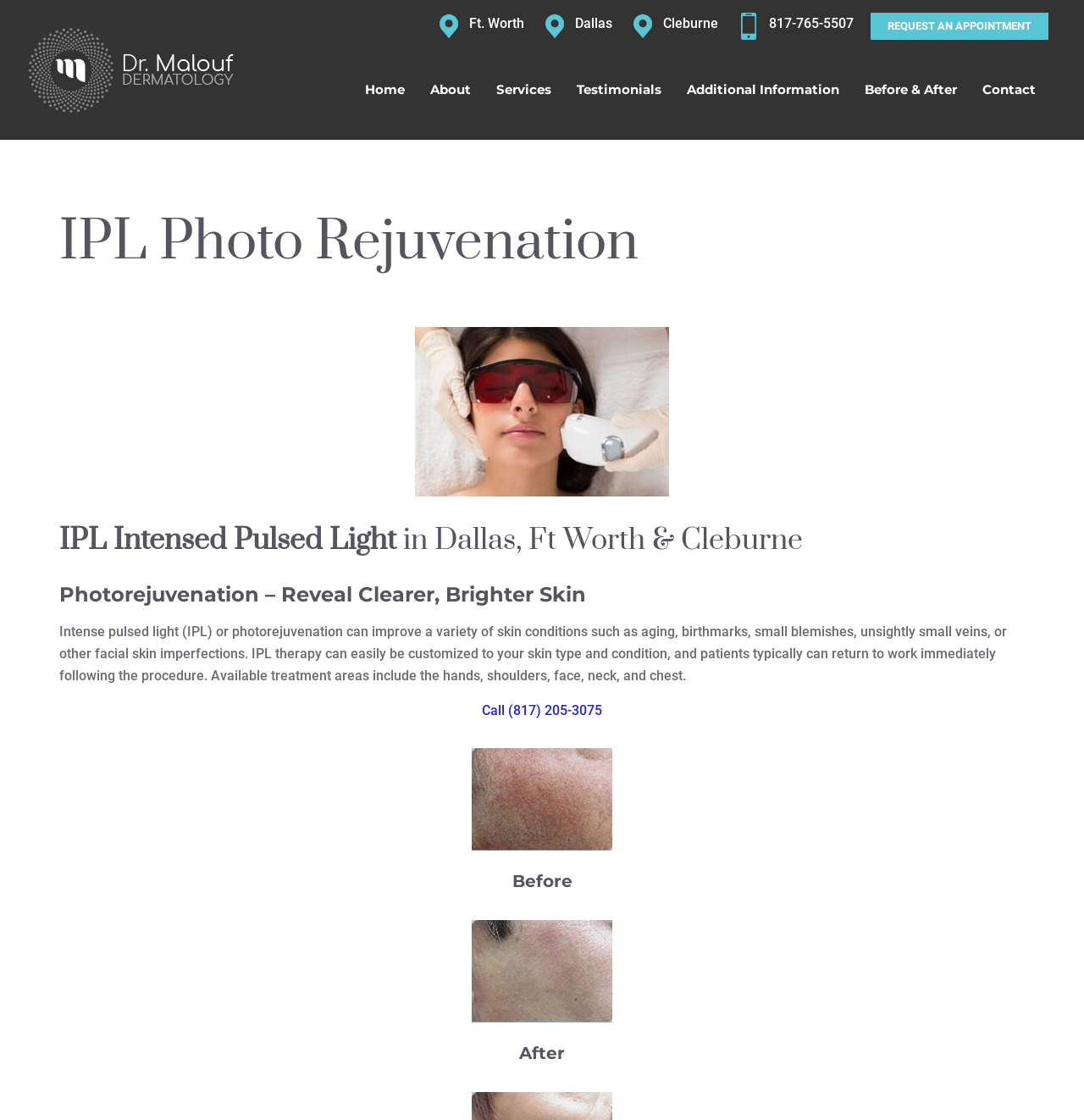Highlight the bounding box coordinates of the region I should click on to meet the following instruction: "go to home page".

None